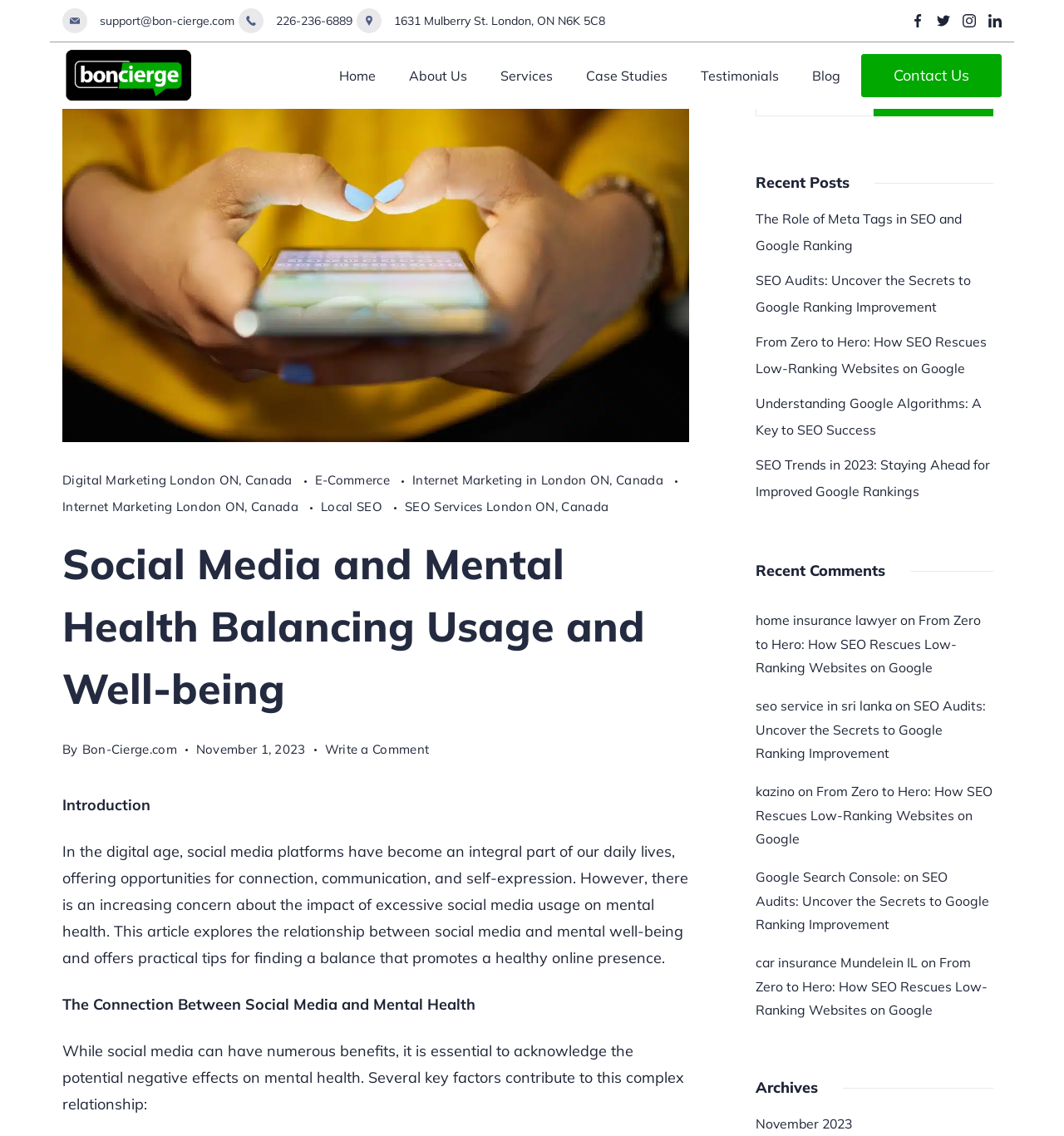What is the purpose of the search bar?
Look at the image and construct a detailed response to the question.

I inferred the purpose of the search bar by its location and design, which is typical of search bars on websites, and its proximity to the 'Search' button.